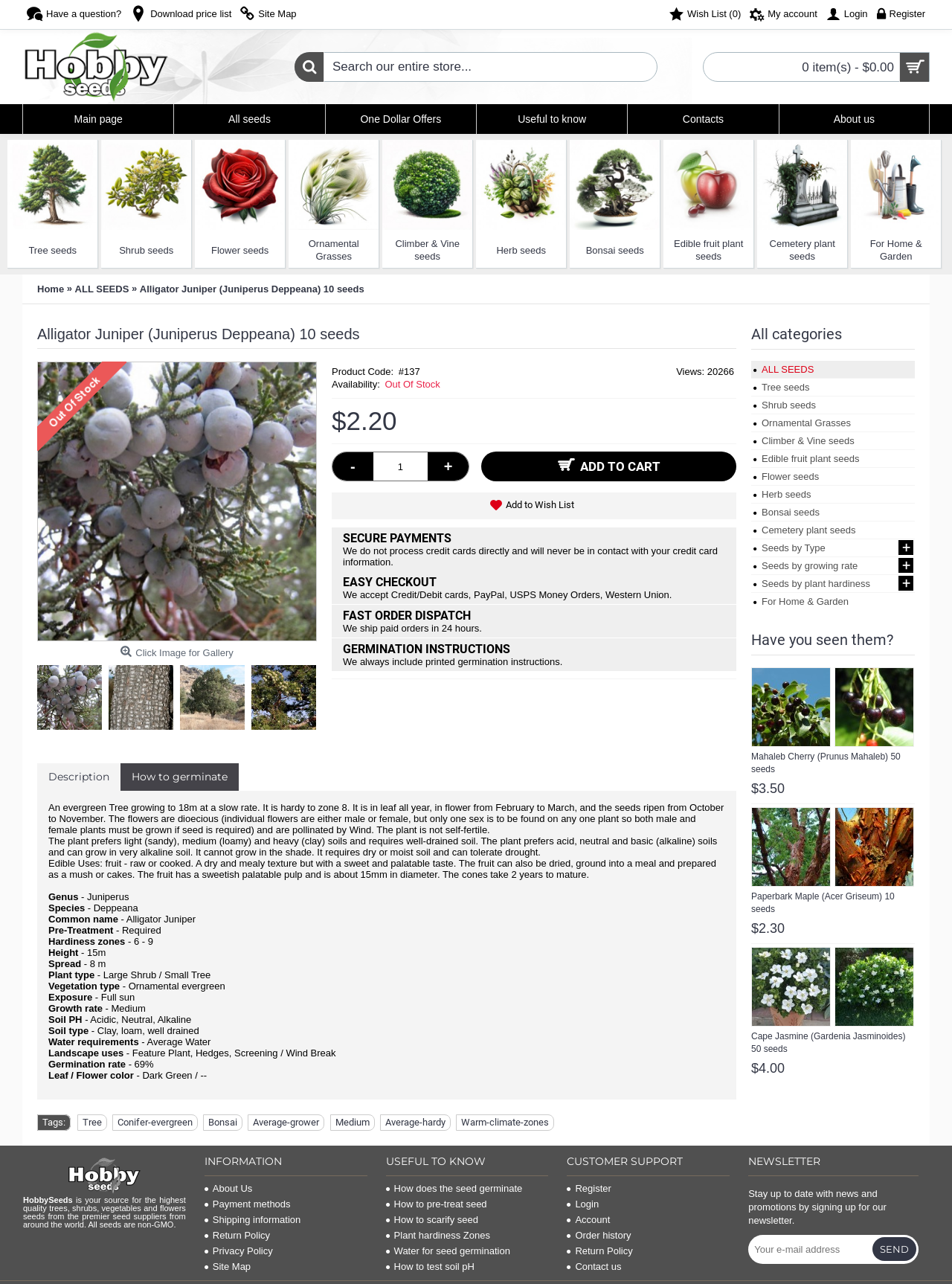Determine the bounding box coordinates of the region I should click to achieve the following instruction: "Search for seeds". Ensure the bounding box coordinates are four float numbers between 0 and 1, i.e., [left, top, right, bottom].

[0.309, 0.041, 0.691, 0.064]